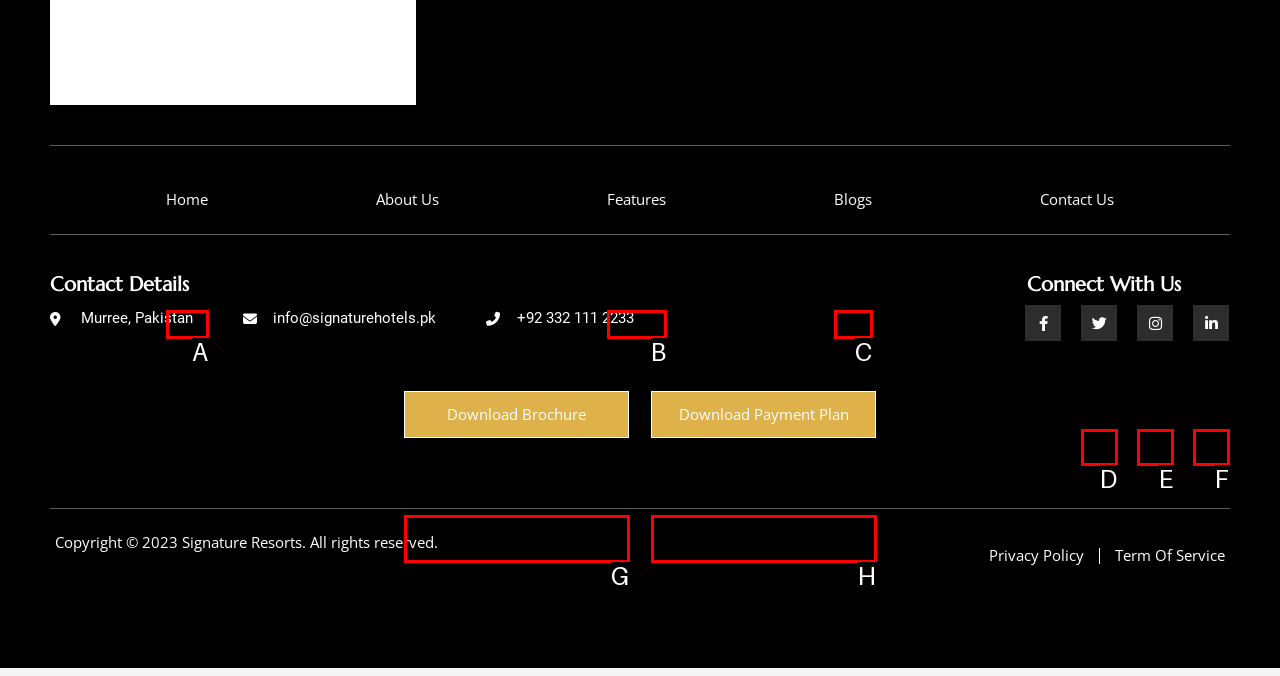Determine which HTML element corresponds to the description: Download Brochure. Provide the letter of the correct option.

G